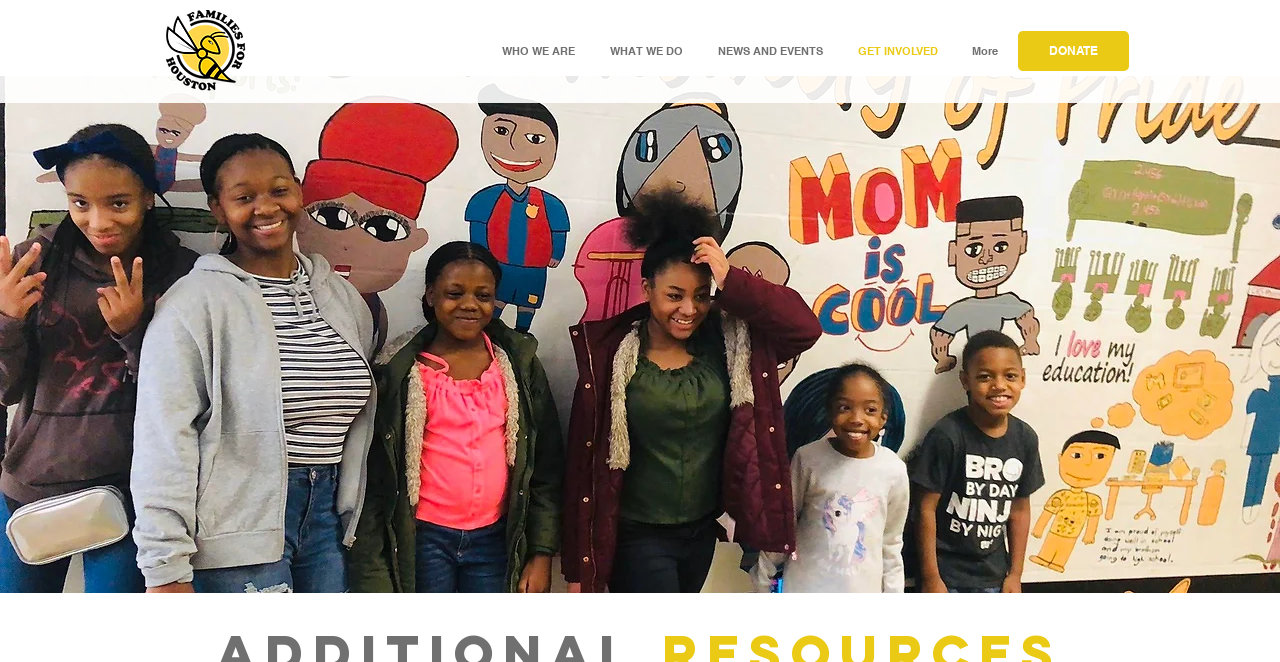Find and provide the bounding box coordinates for the UI element described here: "WHO WE ARE". The coordinates should be given as four float numbers between 0 and 1: [left, top, right, bottom].

[0.378, 0.047, 0.462, 0.107]